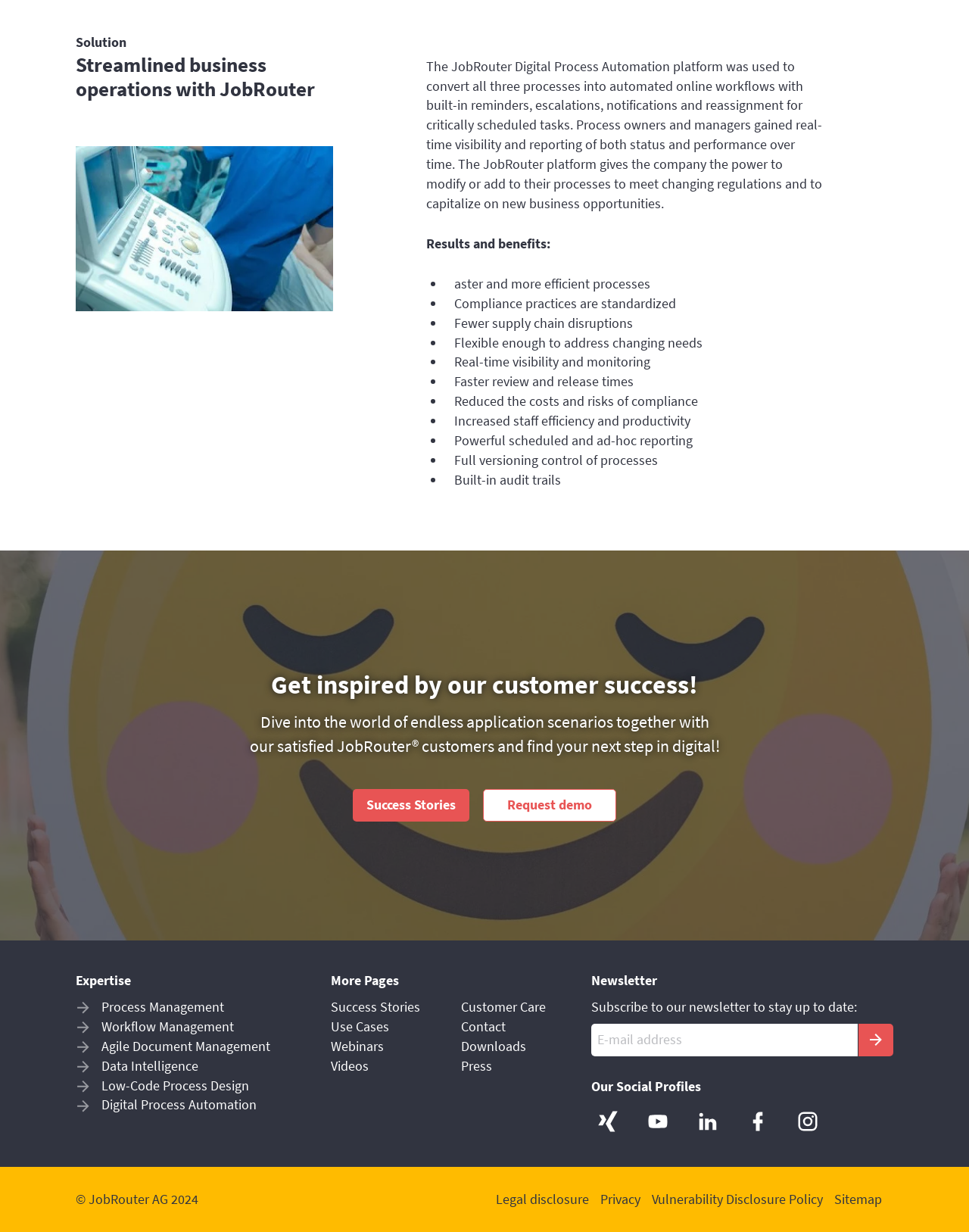Reply to the question with a single word or phrase:
What is the copyright year mentioned at the bottom of the webpage?

2024